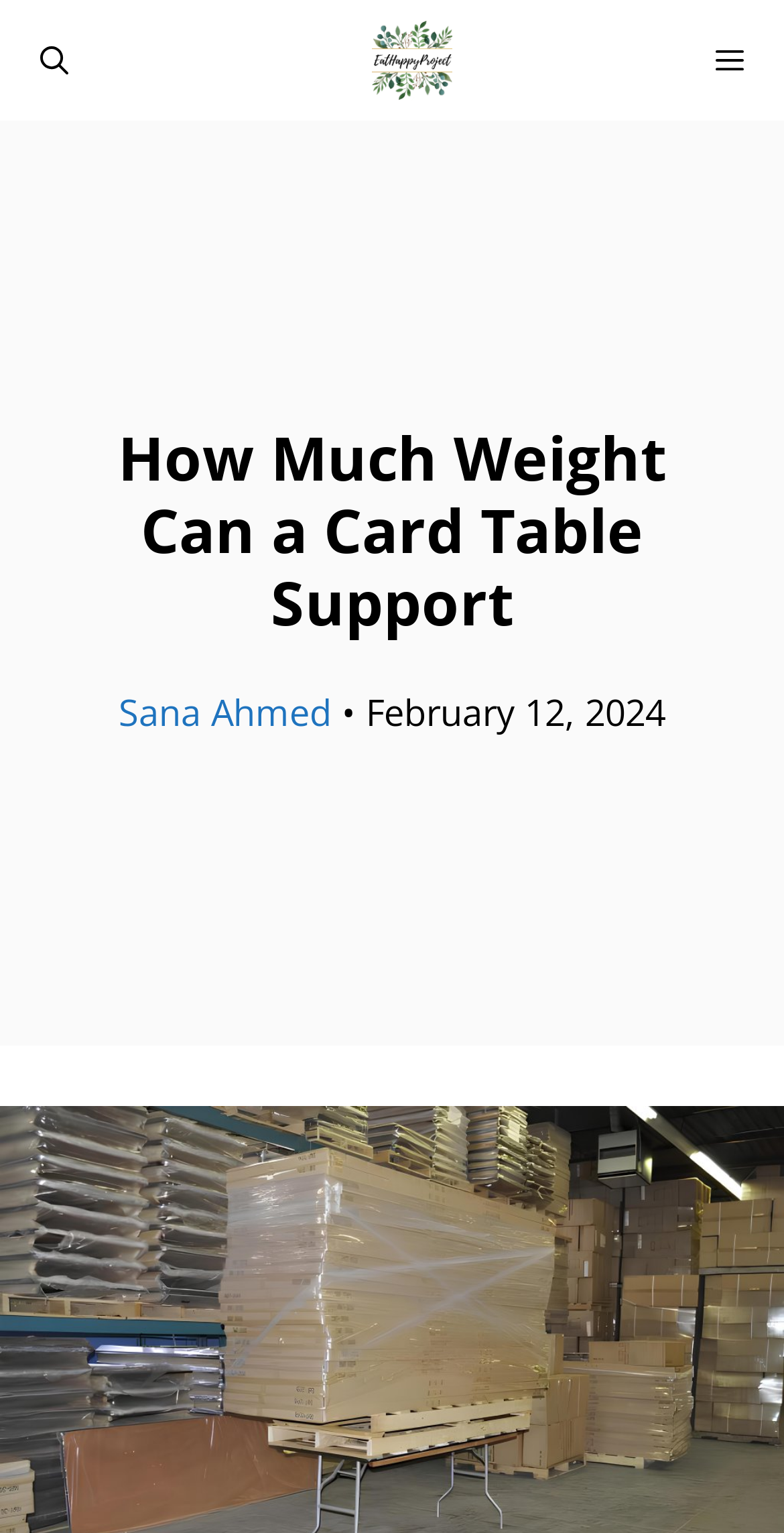Reply to the question with a single word or phrase:
Is the menu expanded?

No